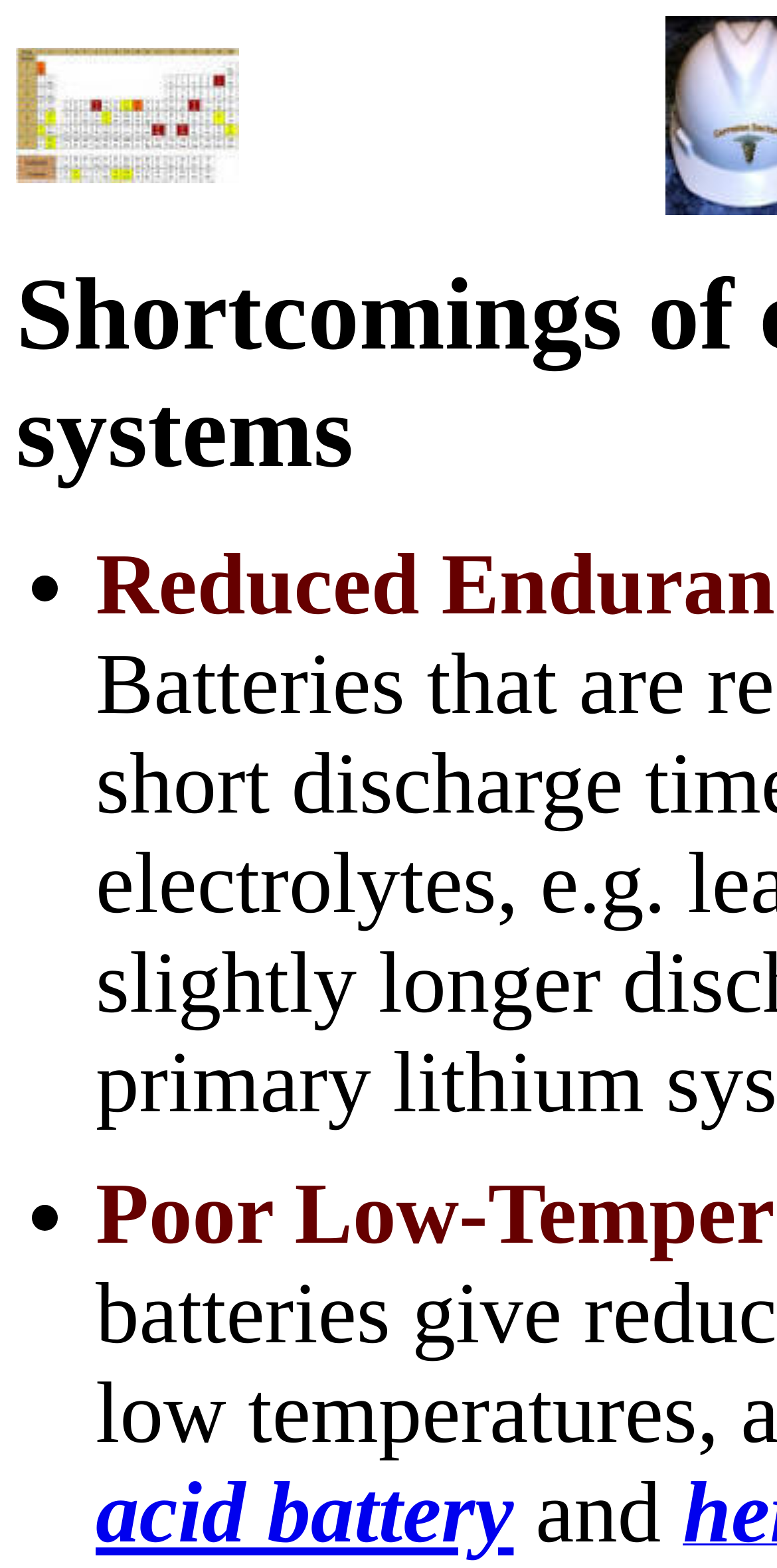Please find the main title text of this webpage.

Shortcomings of conventional battery systems